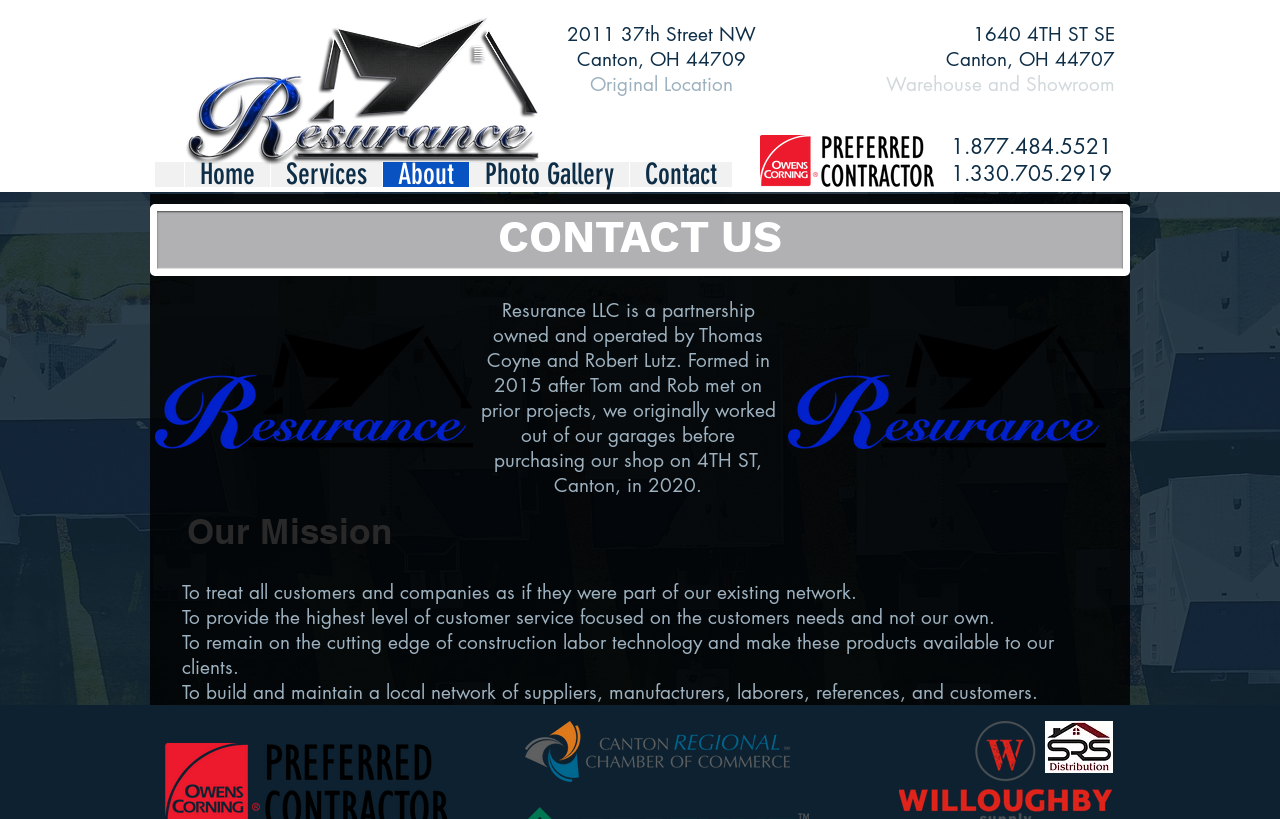Give the bounding box coordinates for the element described by: "Services".

[0.211, 0.198, 0.298, 0.228]